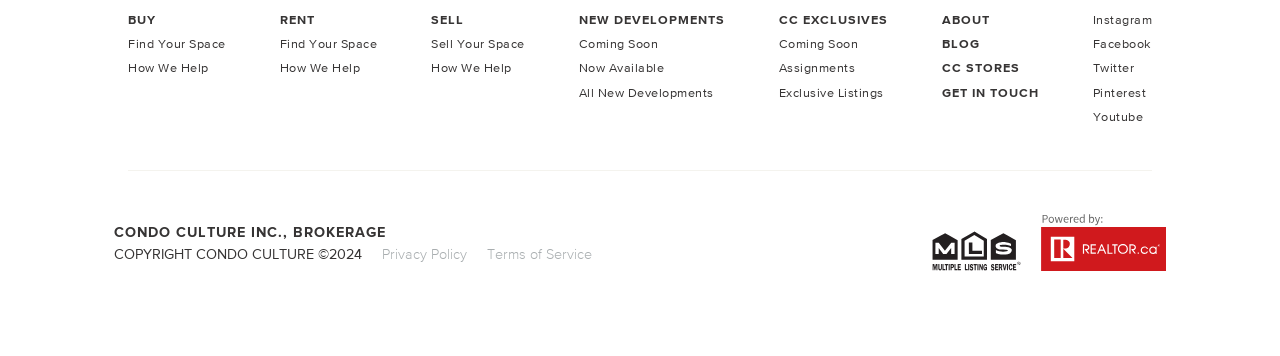Identify the bounding box coordinates of the clickable section necessary to follow the following instruction: "Click on 'Privacy Policy'". The coordinates should be presented as four float numbers from 0 to 1, i.e., [left, top, right, bottom].

[0.298, 0.692, 0.365, 0.736]